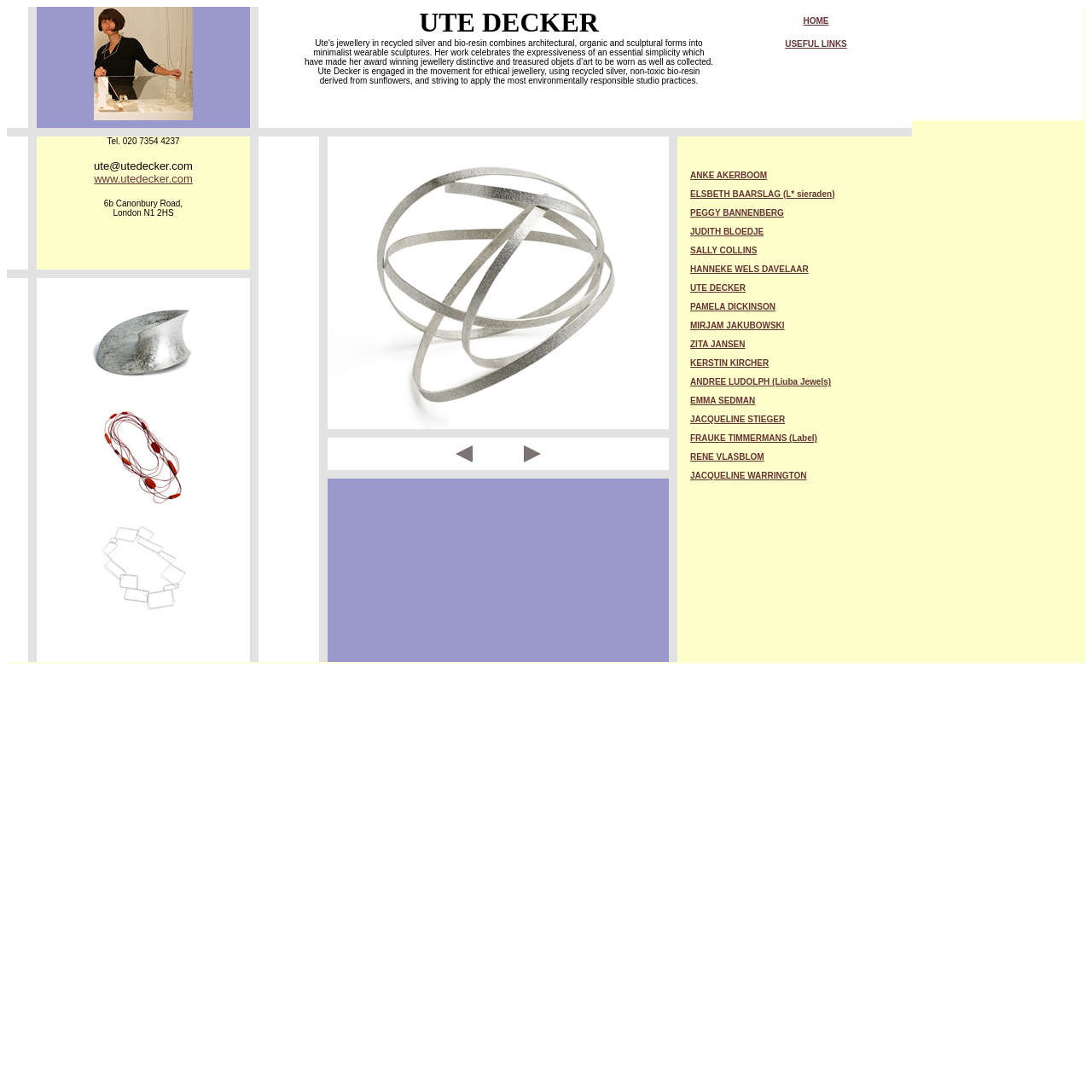Refer to the screenshot and answer the following question in detail:
What is the theme of Ute Decker's jewellery?

The webpage describes Ute Decker's jewellery as minimalist wearable sculptures, which suggests that her jewellery is designed to be simple and sculptural in form.